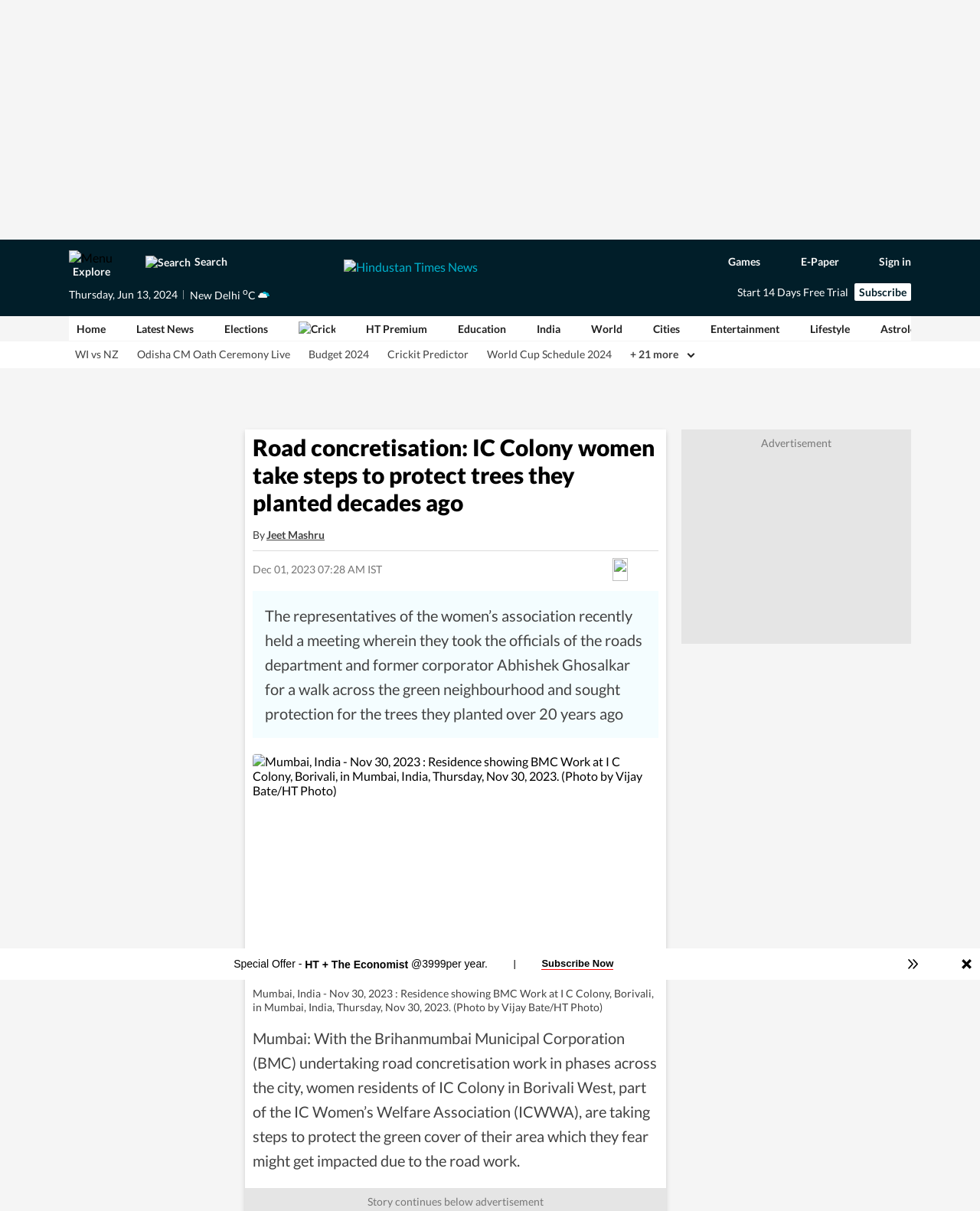Please find the bounding box coordinates of the element that you should click to achieve the following instruction: "Search for news". The coordinates should be presented as four float numbers between 0 and 1: [left, top, right, bottom].

[0.141, 0.208, 0.24, 0.224]